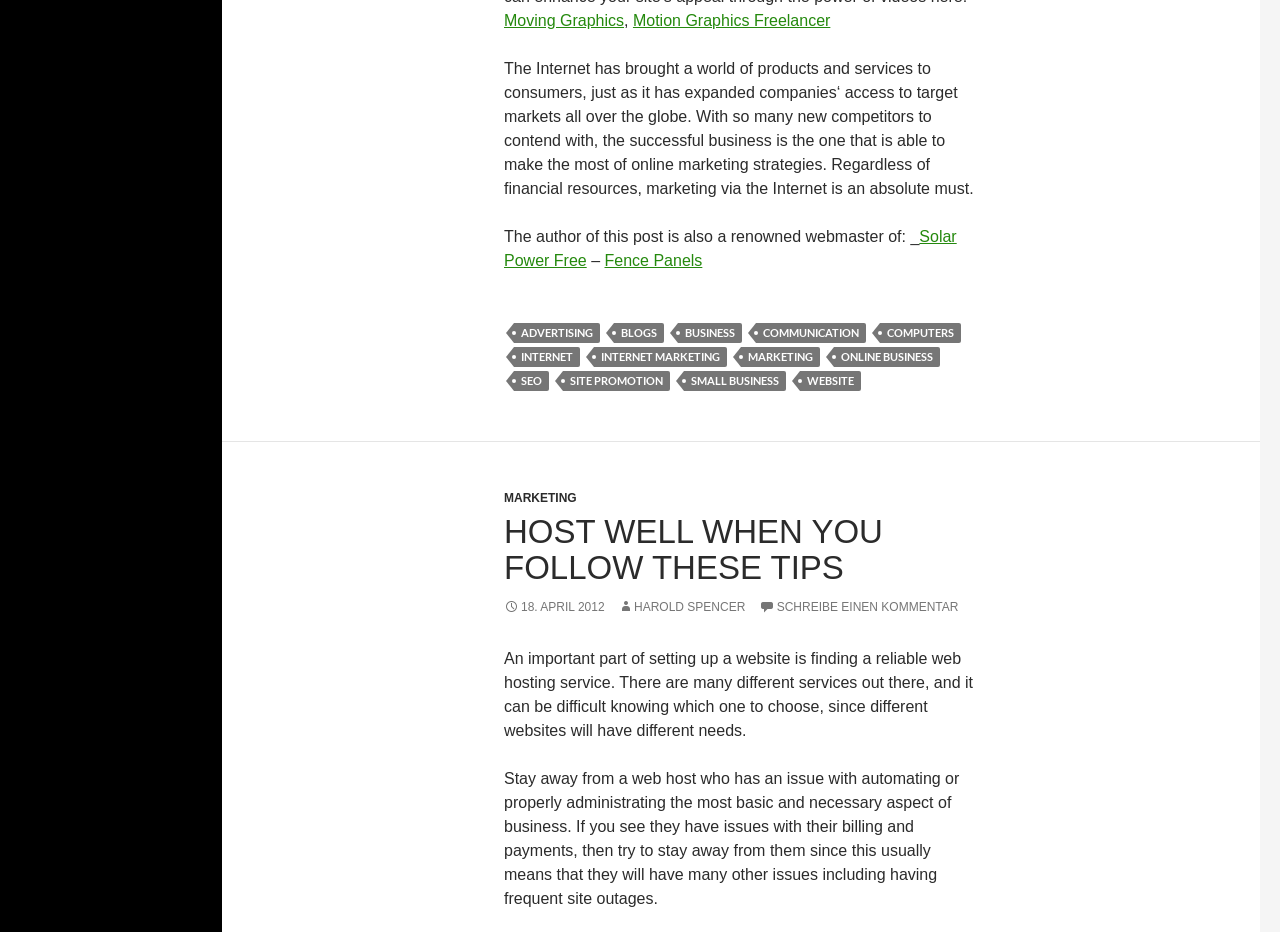What is the author's advice for choosing a web hosting service?
Using the visual information, answer the question in a single word or phrase.

Avoid those with billing issues